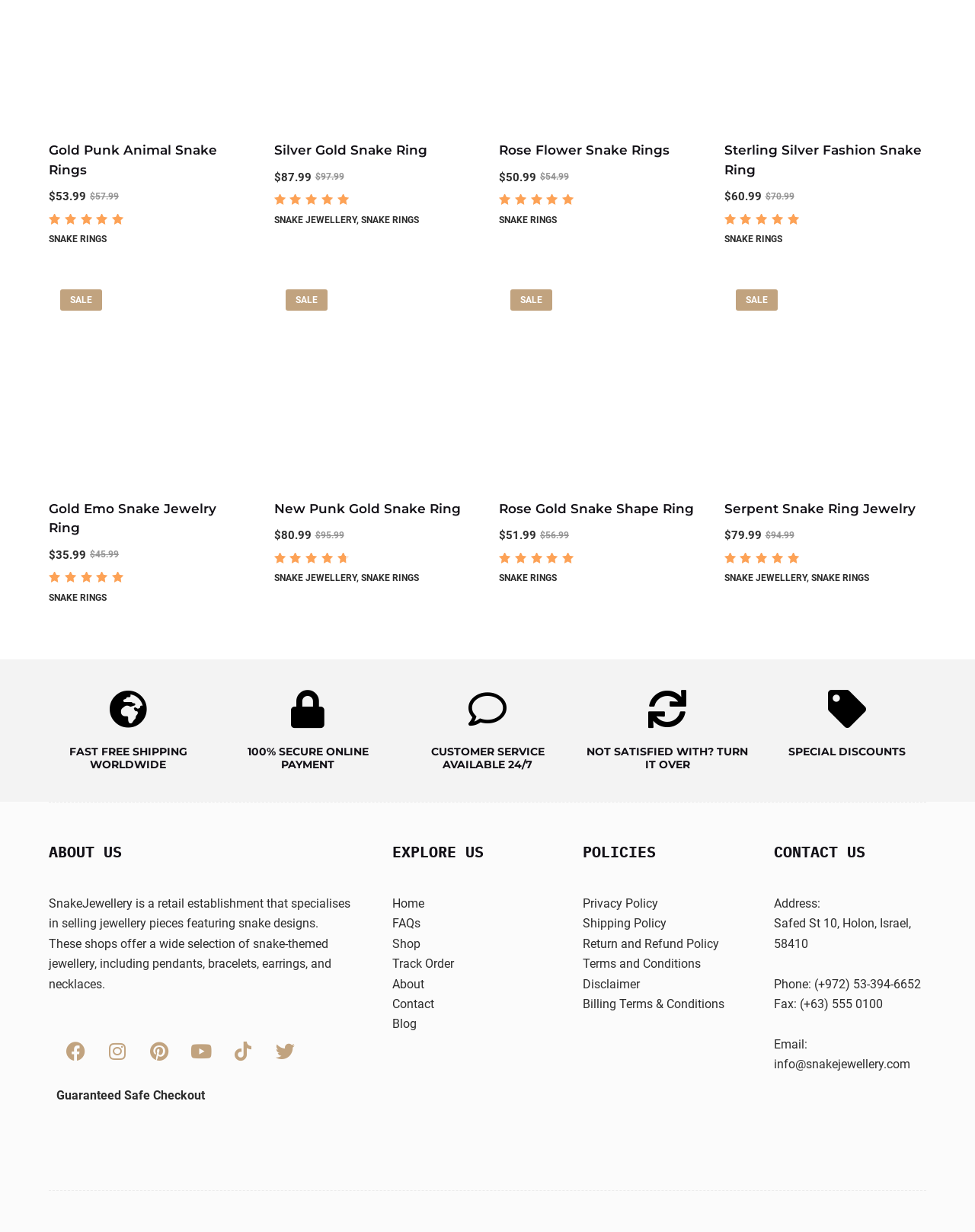Locate the bounding box coordinates of the clickable region necessary to complete the following instruction: "Follow the 'Facebook' social media link". Provide the coordinates in the format of four float numbers between 0 and 1, i.e., [left, top, right, bottom].

[0.058, 0.838, 0.097, 0.869]